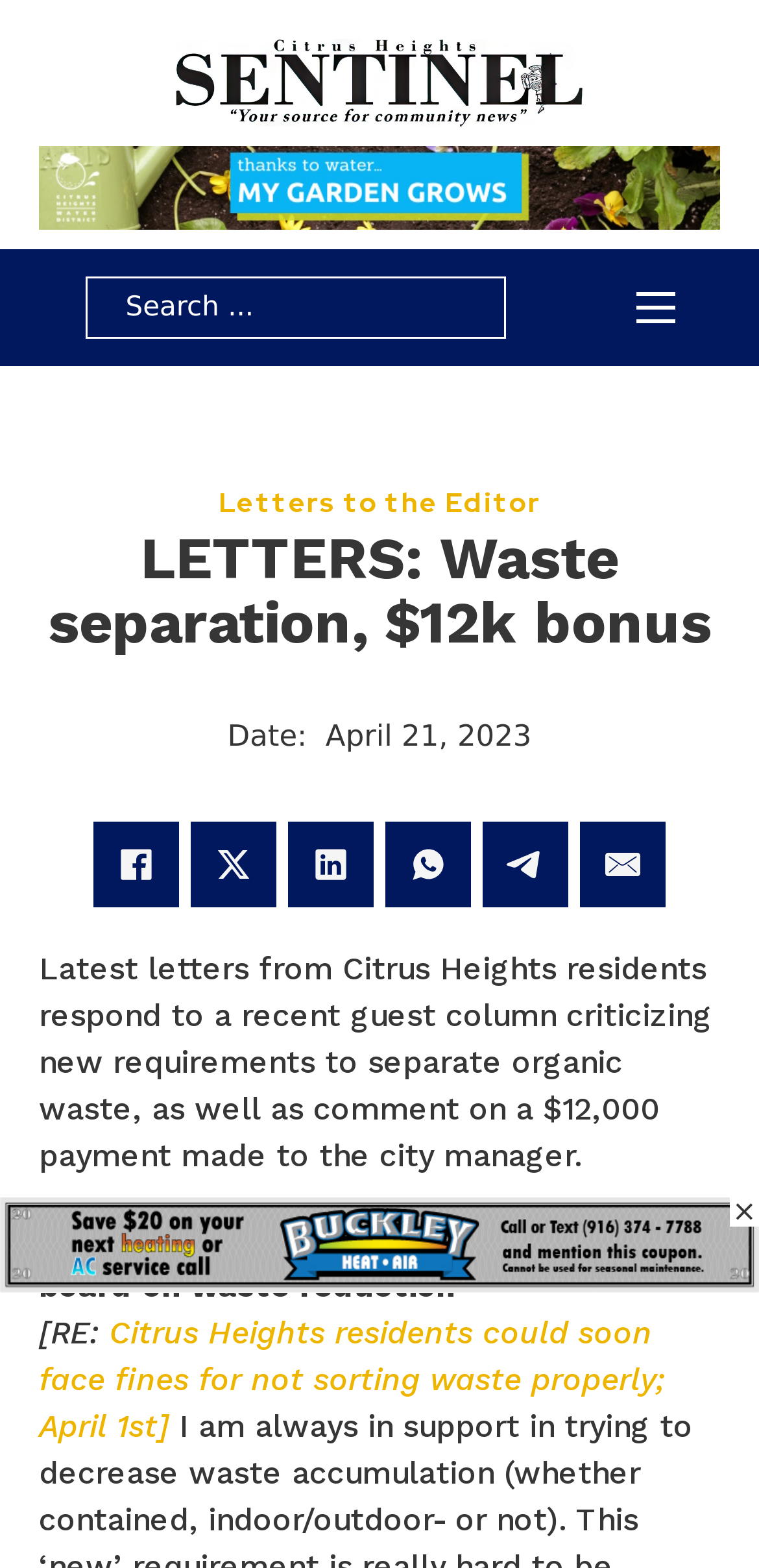Please determine the bounding box coordinates for the element that should be clicked to follow these instructions: "Share on Facebook".

[0.123, 0.524, 0.236, 0.578]